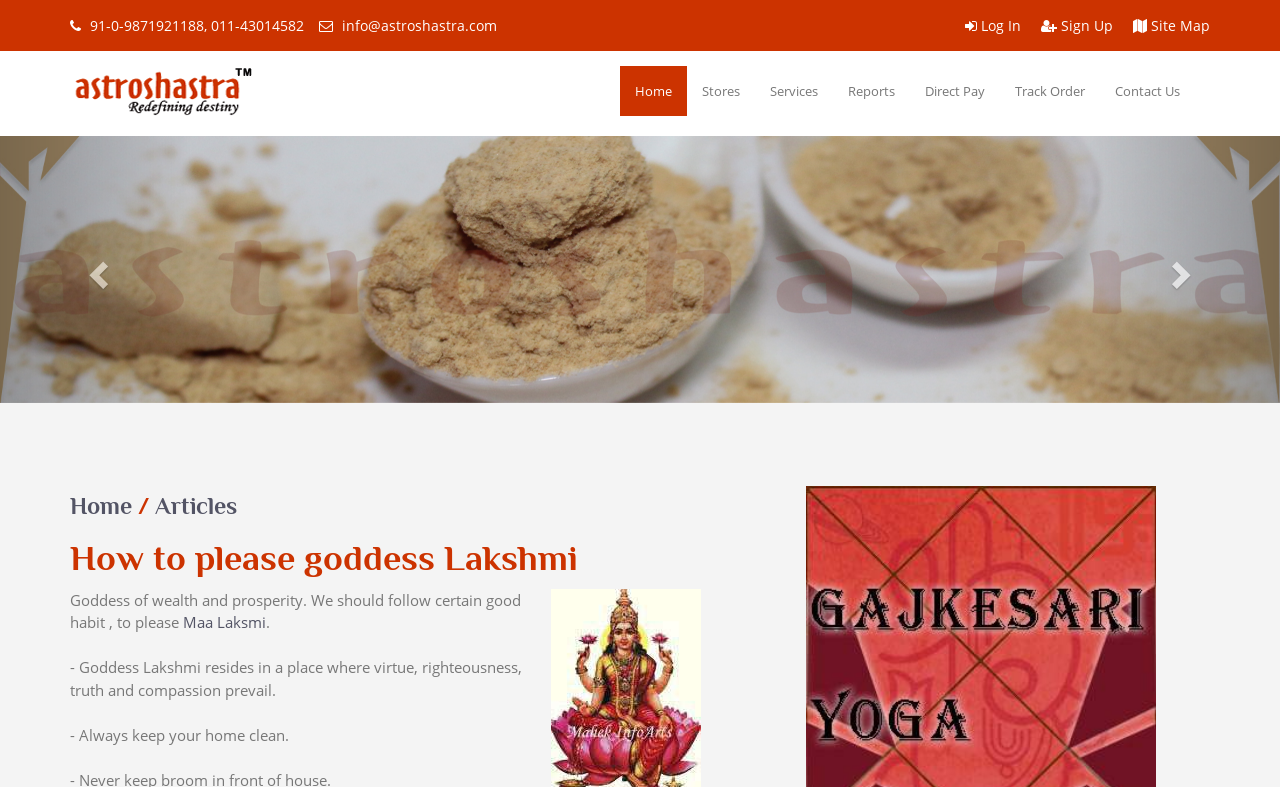Find the bounding box coordinates for the area that should be clicked to accomplish the instruction: "Log in to the account".

[0.754, 0.019, 0.798, 0.046]